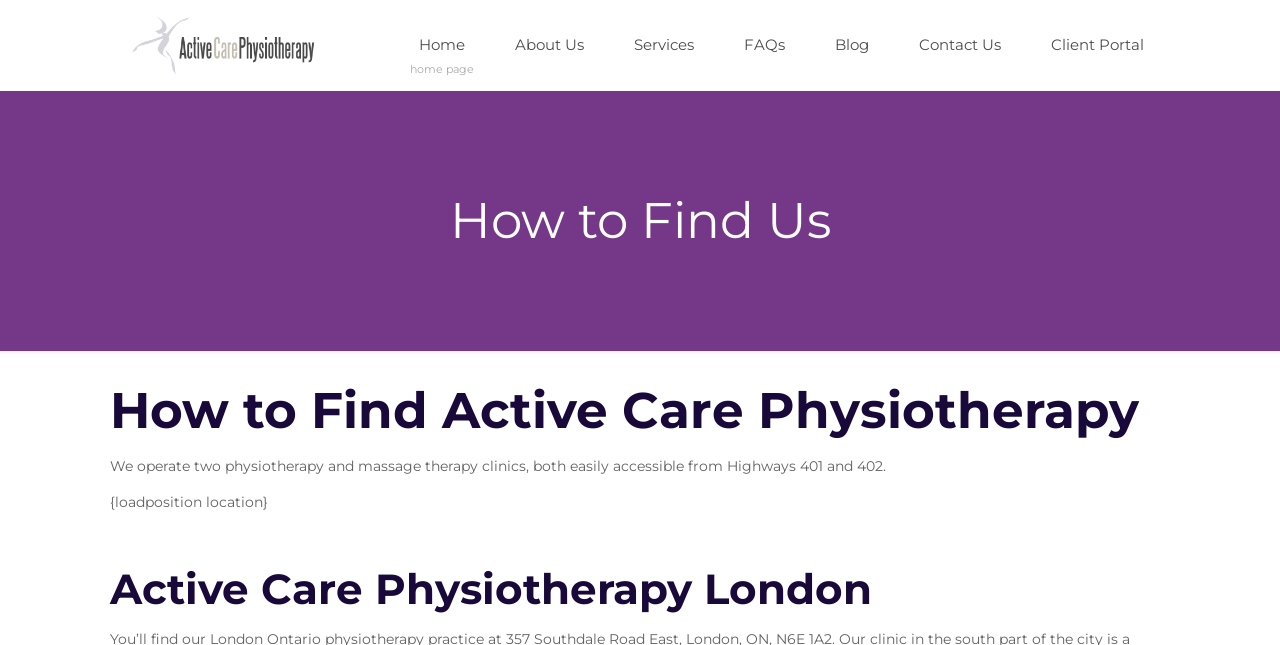Find the bounding box coordinates of the clickable area that will achieve the following instruction: "read How to Find Active Care Physiotherapy".

[0.086, 0.591, 0.914, 0.684]